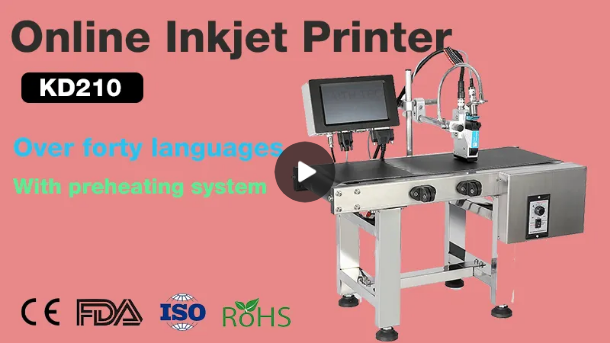Describe all the elements and aspects of the image comprehensively.

The image showcases the KD210 Online Inkjet Printer, designed for efficient labeling and printing needs. It features a sleek, modern design with a user-friendly interface, including a touchscreen display. The printer is highlighted against a vibrant pink background, emphasizing its capability to operate in over forty languages and including a preheating system for optimal performance. 

Visible certifications—CE, FDA, ISO, and RoHS—indicate compliance with international standards, underscoring quality and reliability. A play button in the center invites viewers to watch a demonstration video, enhancing engagement by providing a firsthand look at the printer's functionalities and features. This equipment is ideal for businesses seeking advanced printing solutions.